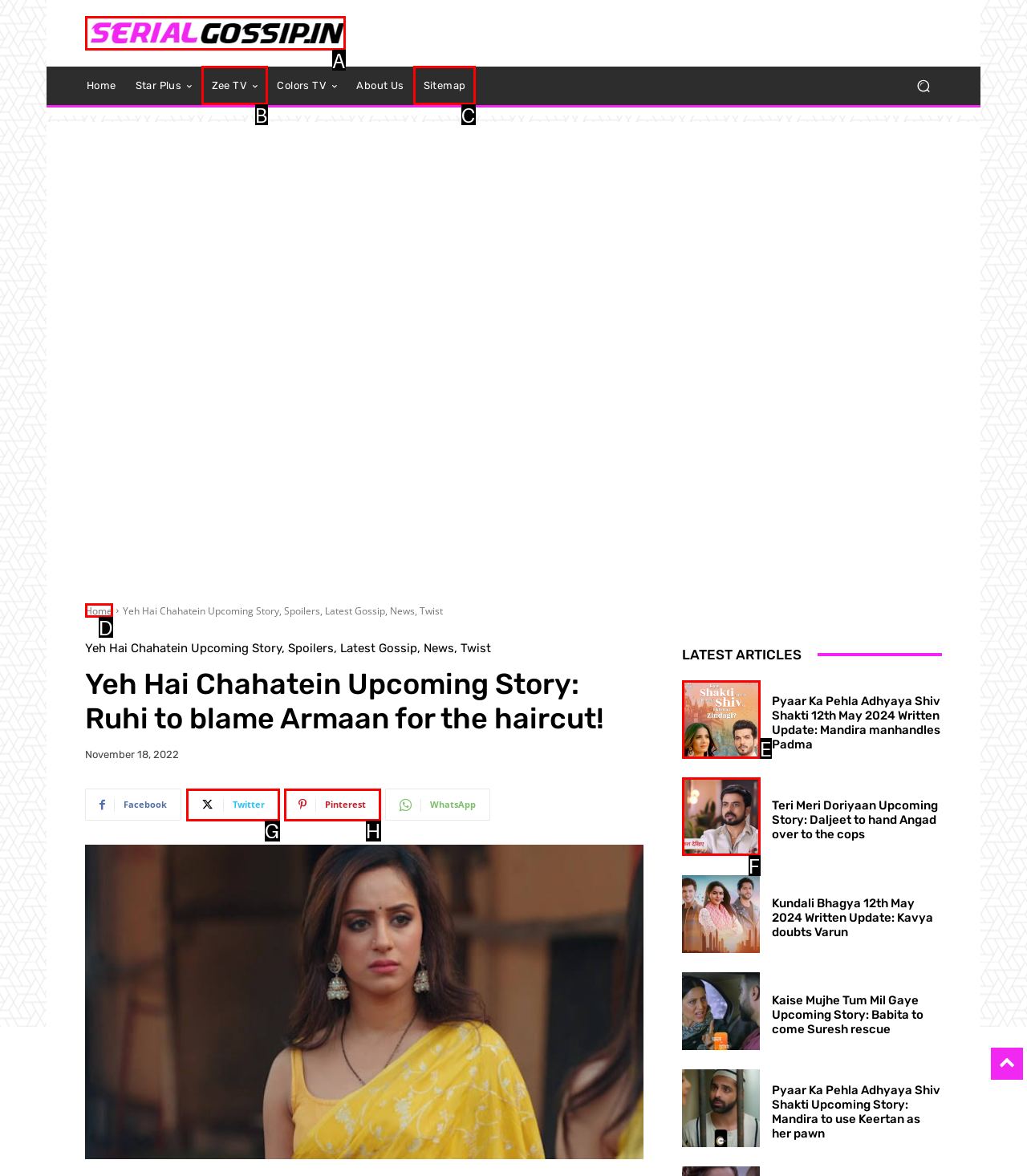Please select the letter of the HTML element that fits the description: Sitemap. Answer with the option's letter directly.

C